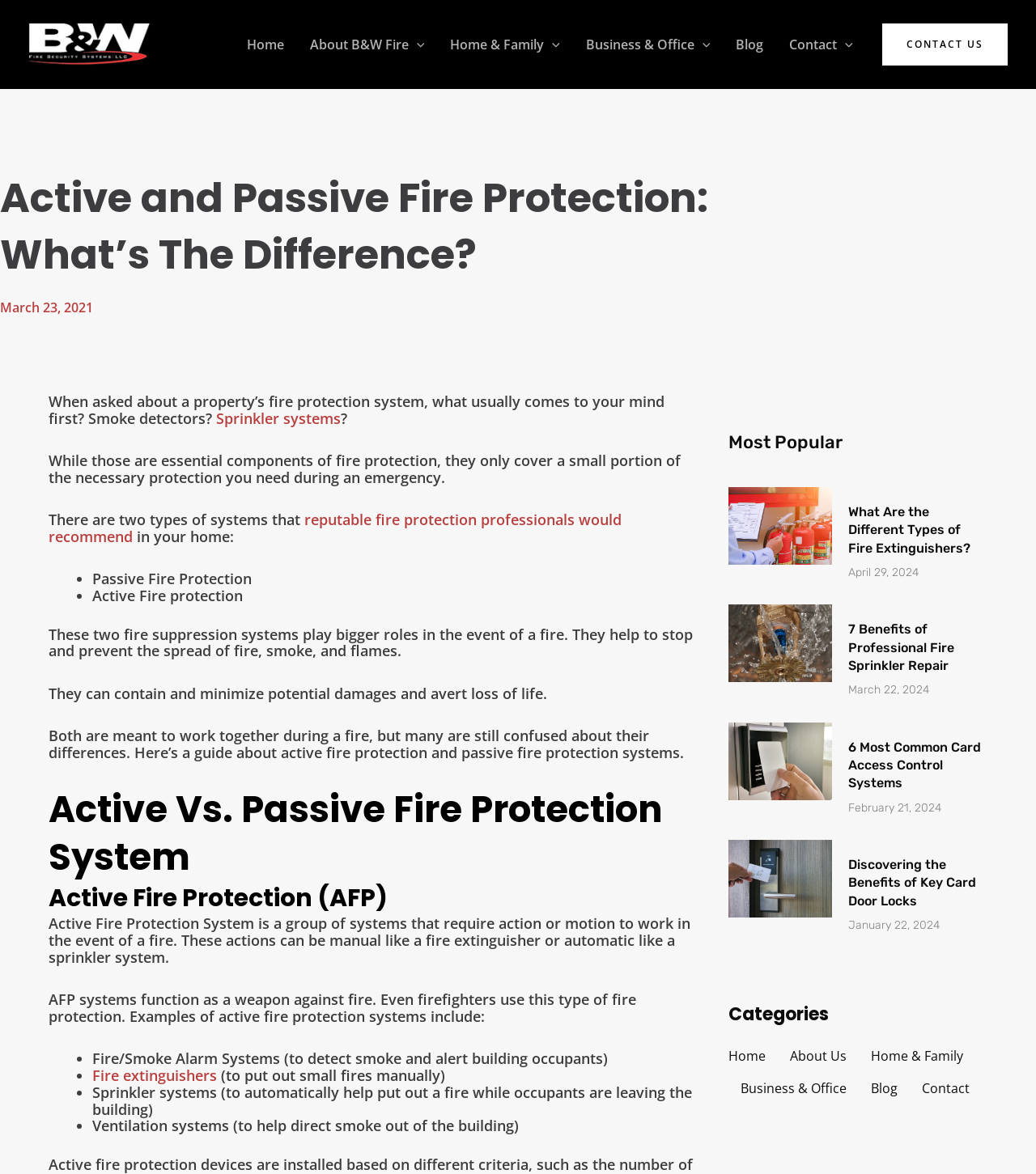Locate the bounding box coordinates of the element that should be clicked to execute the following instruction: "Click on the 'CONTACT US' link".

[0.852, 0.02, 0.973, 0.056]